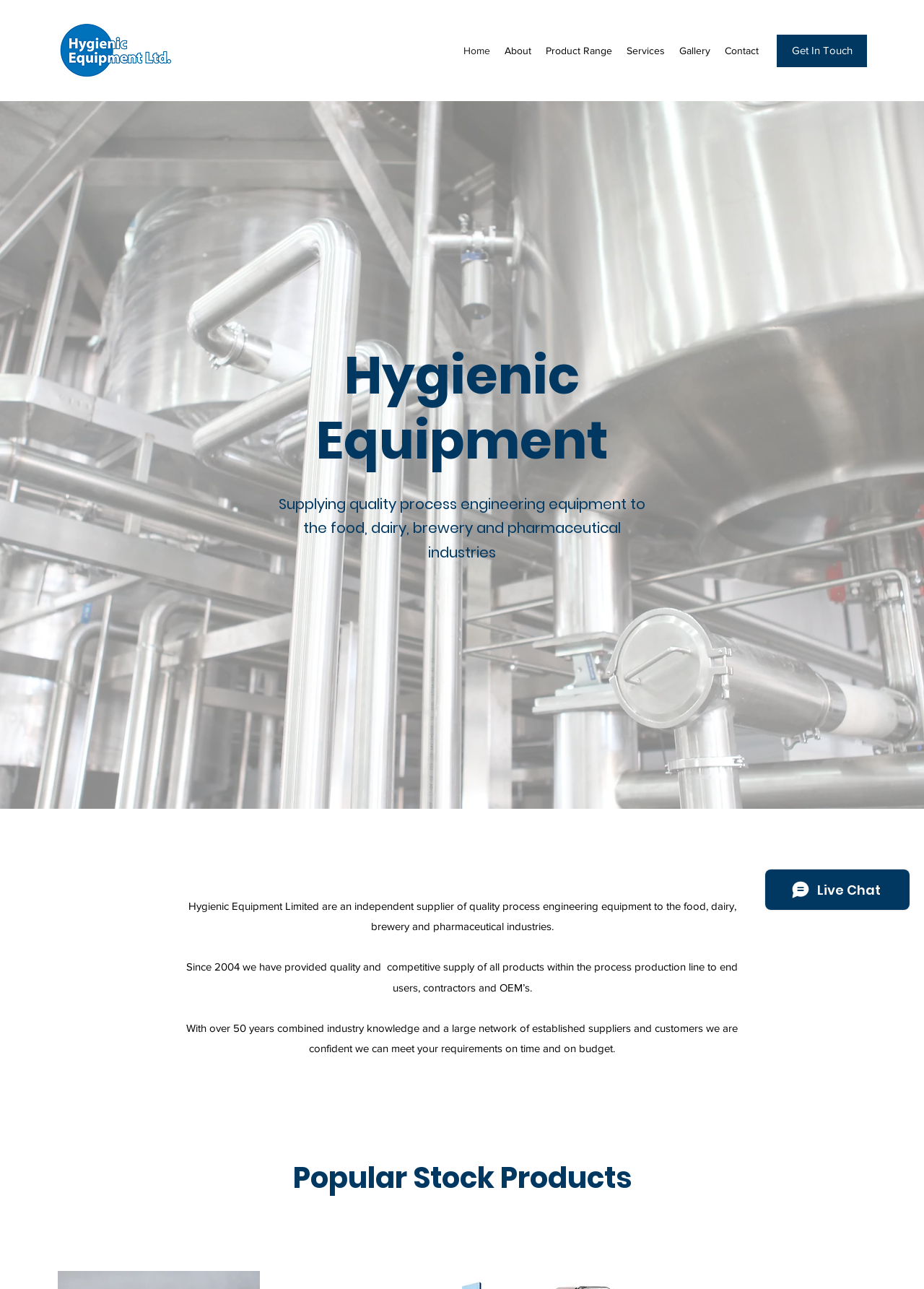Analyze the image and answer the question with as much detail as possible: 
What industries does Hygienic Equipment supply to?

The webpage mentions that Hygienic Equipment supplies quality process engineering equipment to the food, dairy, brewery, and pharmaceutical industries, indicating that these are the industries they cater to.